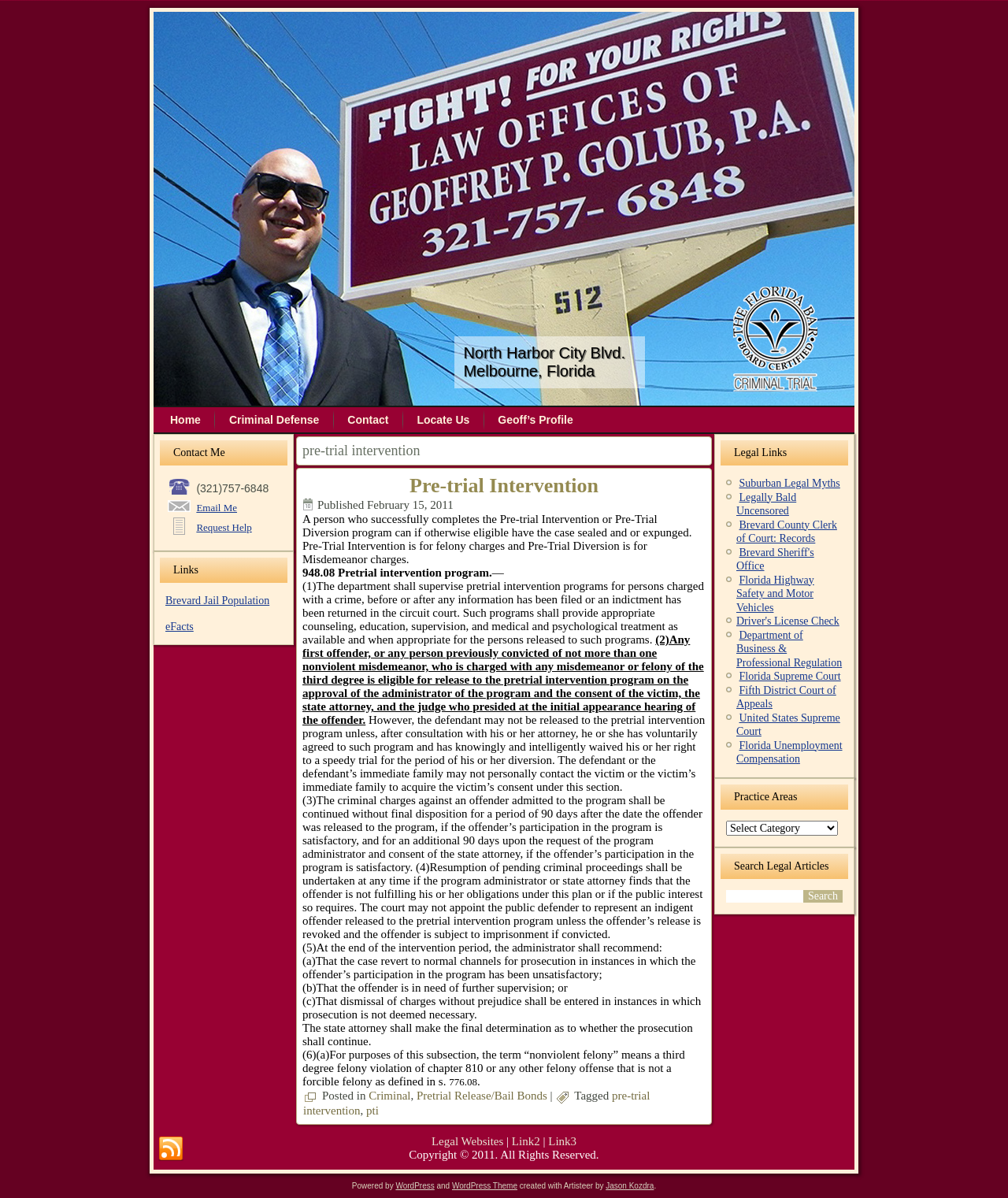Find the coordinates for the bounding box of the element with this description: "title="Search"".

None